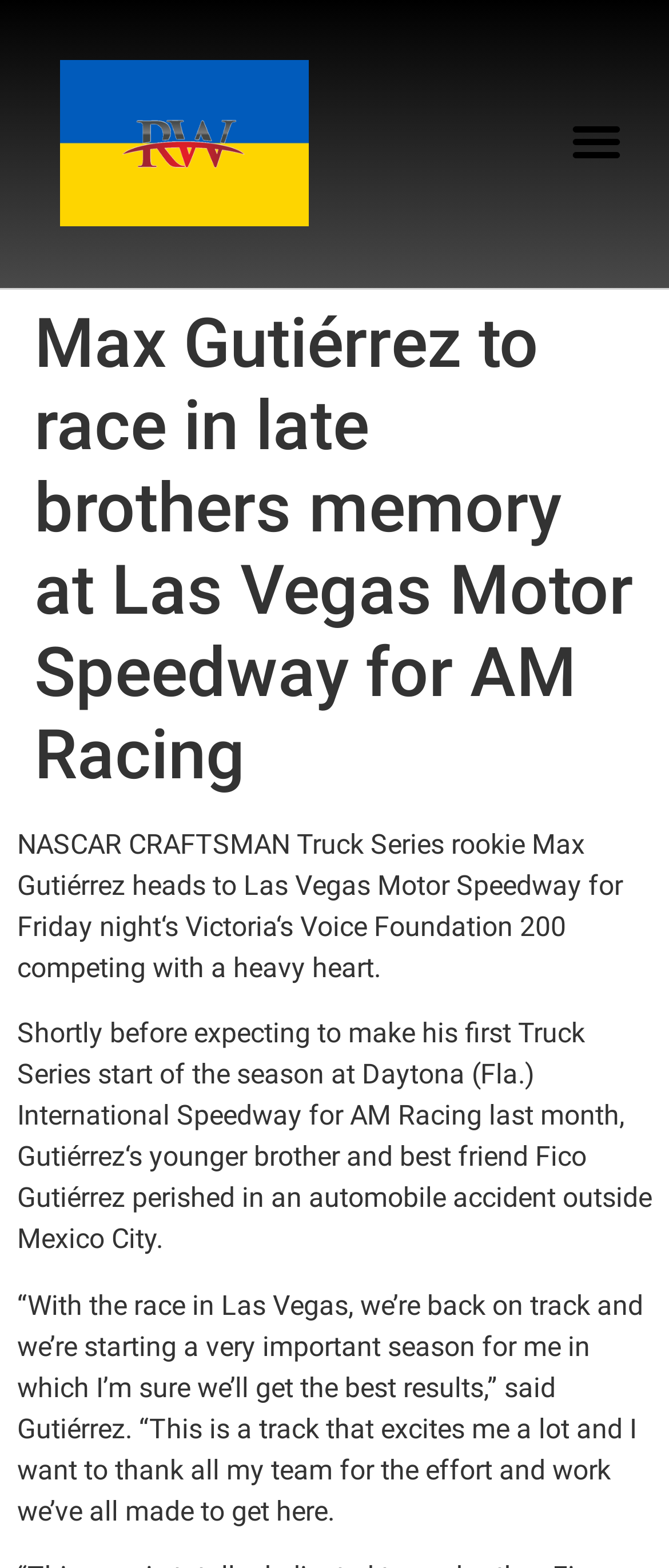What is the name of the racing team mentioned in the article?
Give a single word or phrase as your answer by examining the image.

AM Racing